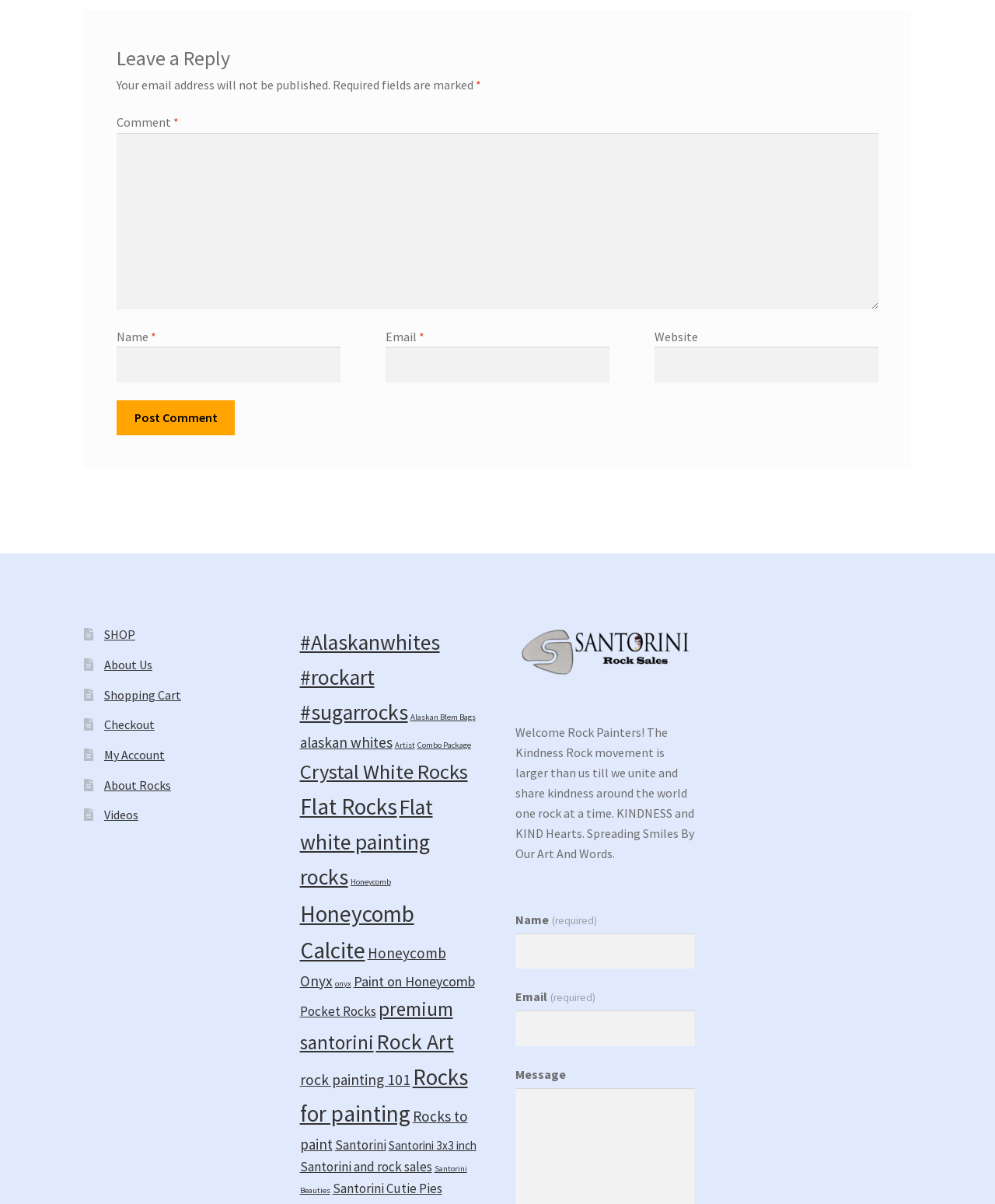Locate the bounding box coordinates of the clickable element to fulfill the following instruction: "Enter your name". Provide the coordinates as four float numbers between 0 and 1 in the format [left, top, right, bottom].

[0.117, 0.288, 0.342, 0.318]